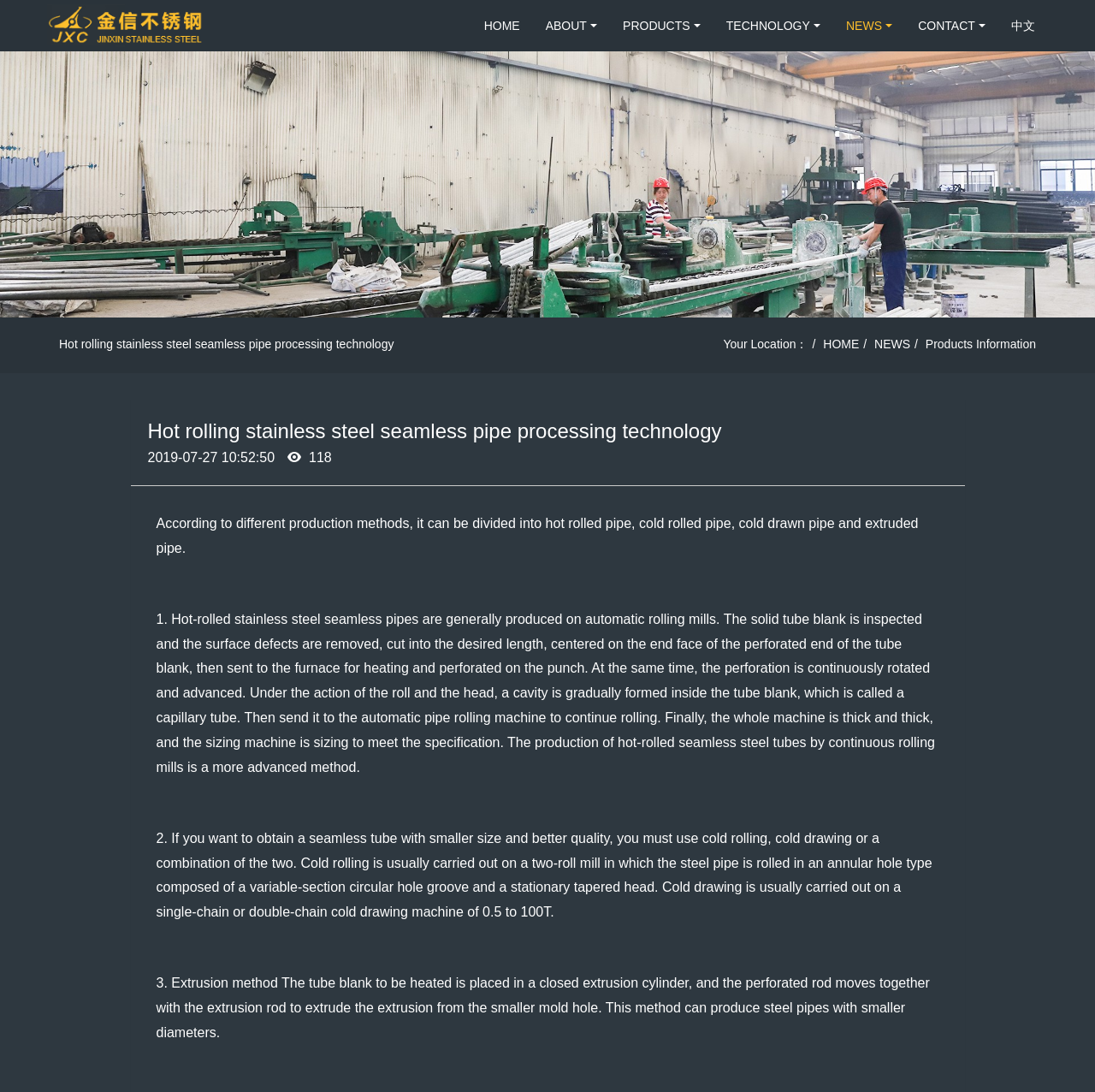Generate the text content of the main heading of the webpage.

Hot rolling stainless steel seamless pipe processing technology